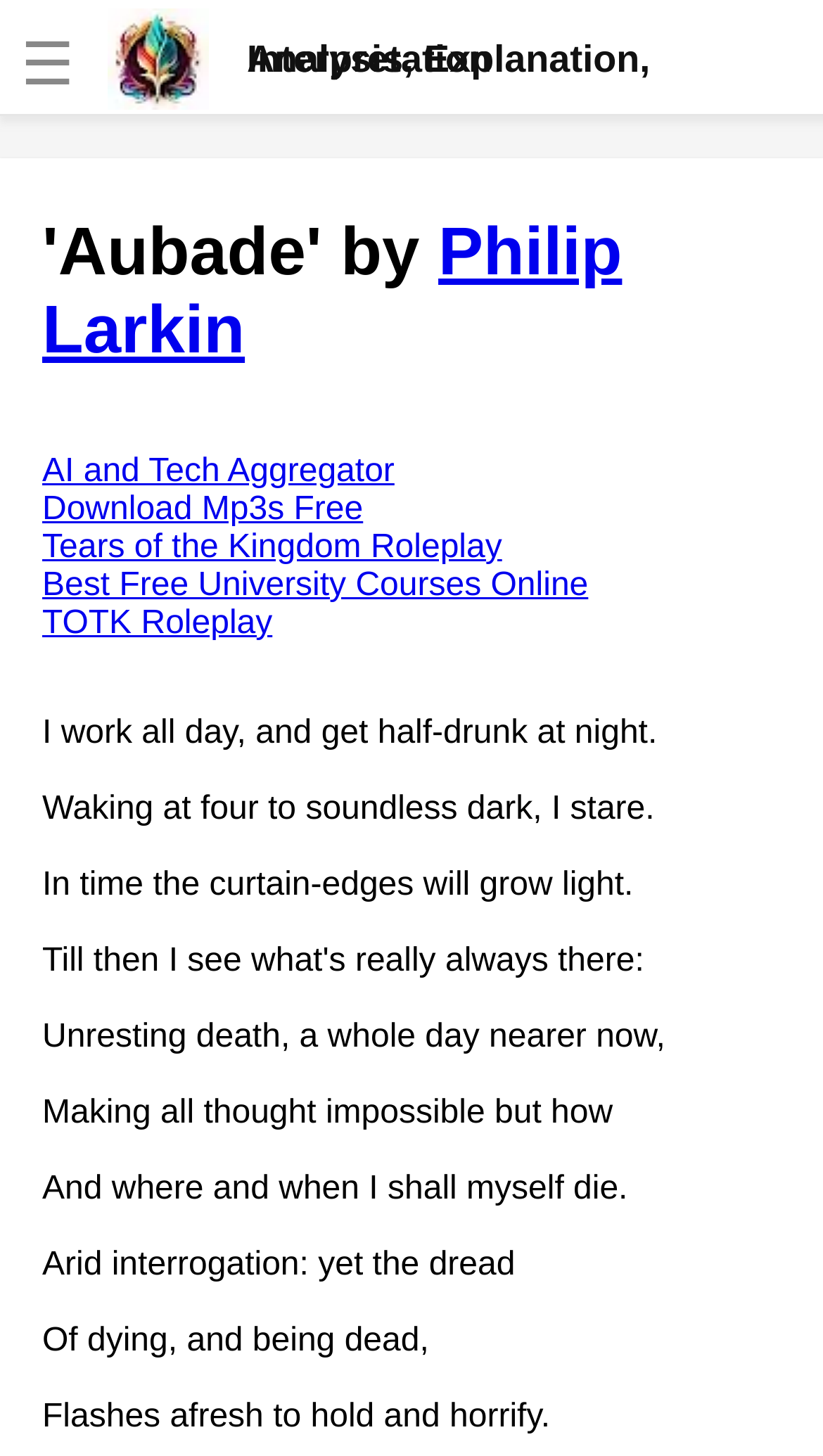Based on the element description: "slot", identify the bounding box coordinates for this UI element. The coordinates must be four float numbers between 0 and 1, listed as [left, top, right, bottom].

None